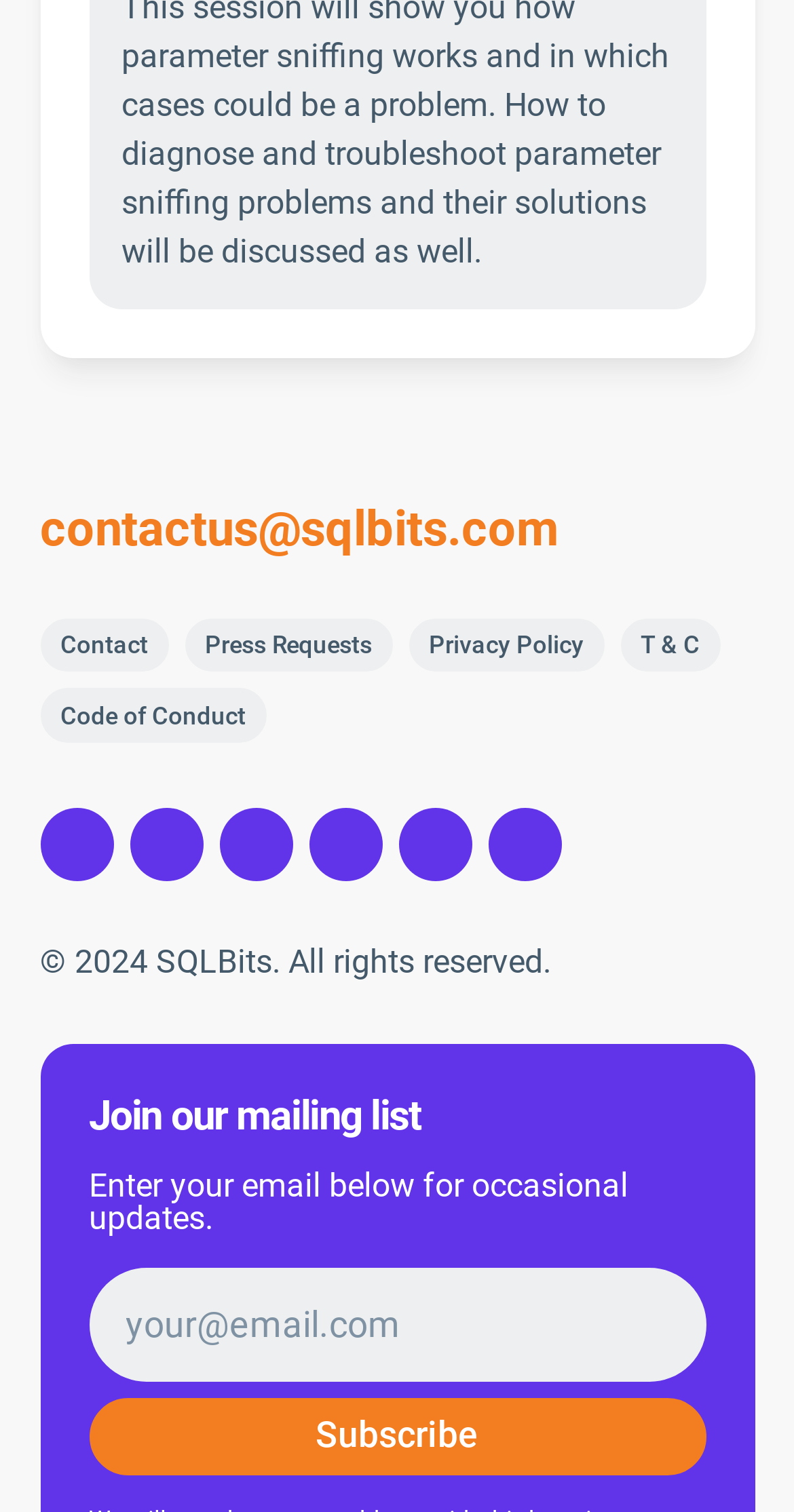Pinpoint the bounding box coordinates of the clickable area necessary to execute the following instruction: "Subscribe to the mailing list". The coordinates should be given as four float numbers between 0 and 1, namely [left, top, right, bottom].

[0.112, 0.925, 0.888, 0.975]